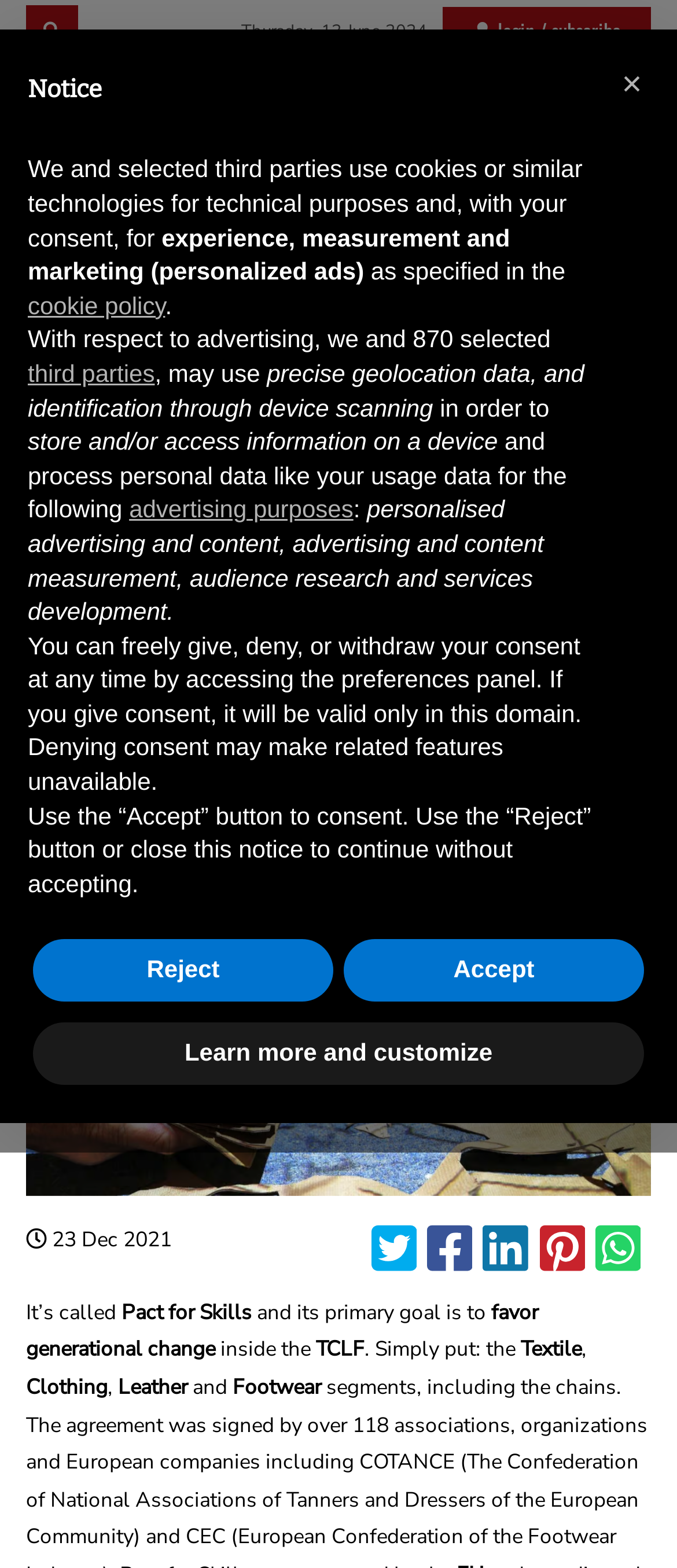Indicate the bounding box coordinates of the element that needs to be clicked to satisfy the following instruction: "Click the login / subscribe link". The coordinates should be four float numbers between 0 and 1, i.e., [left, top, right, bottom].

[0.735, 0.01, 0.917, 0.029]